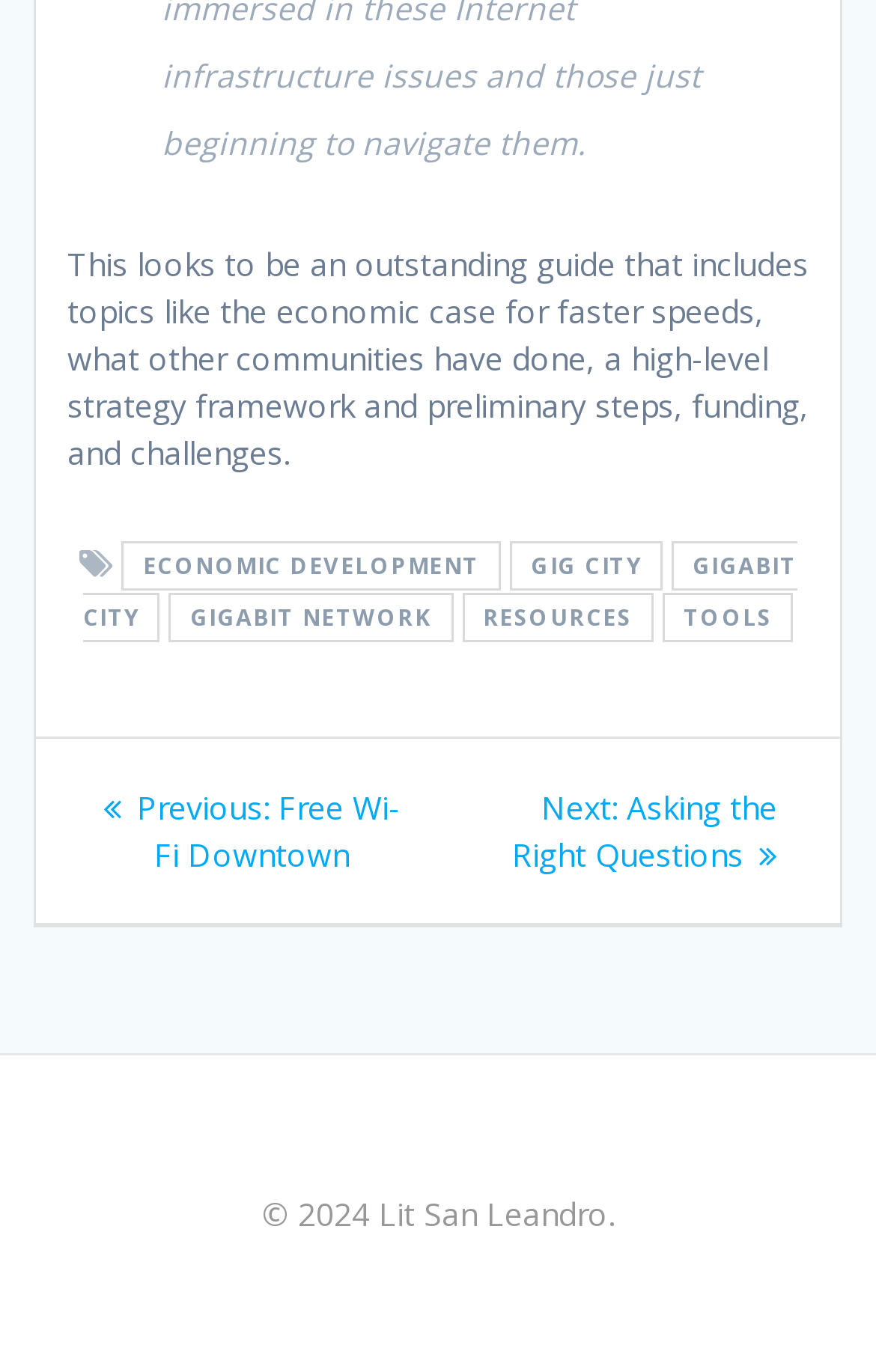What is the topic of the guide?
Please answer the question with a single word or phrase, referencing the image.

Economic case for faster speeds